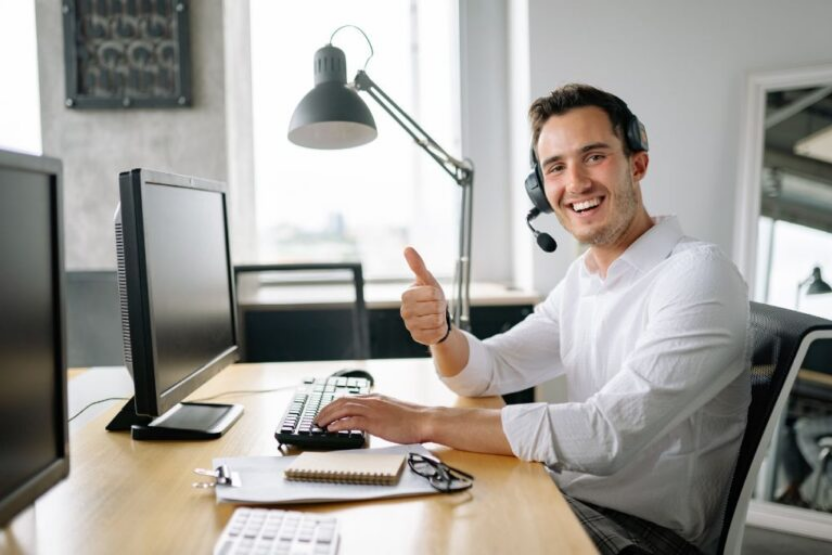Describe the image in great detail, covering all key points.

A young professional sits at a modern office desk, equipped with dual computer monitors and a sleek keyboard. He wears a casual white shirt and has a headset on, indicating he is engaged in a virtual communication setup. With a warm smile, he gives a thumbs-up gesture, exuding positivity and confidence. The background features large windows, allowing natural light to flow into the workspace, enhancing the overall cheerful ambiance. A notebook and glasses rest on the desk beside him, emphasizing an organized and productive work environment. This image captures the essence of remote work and the adaptability required in a hybrid workspace.